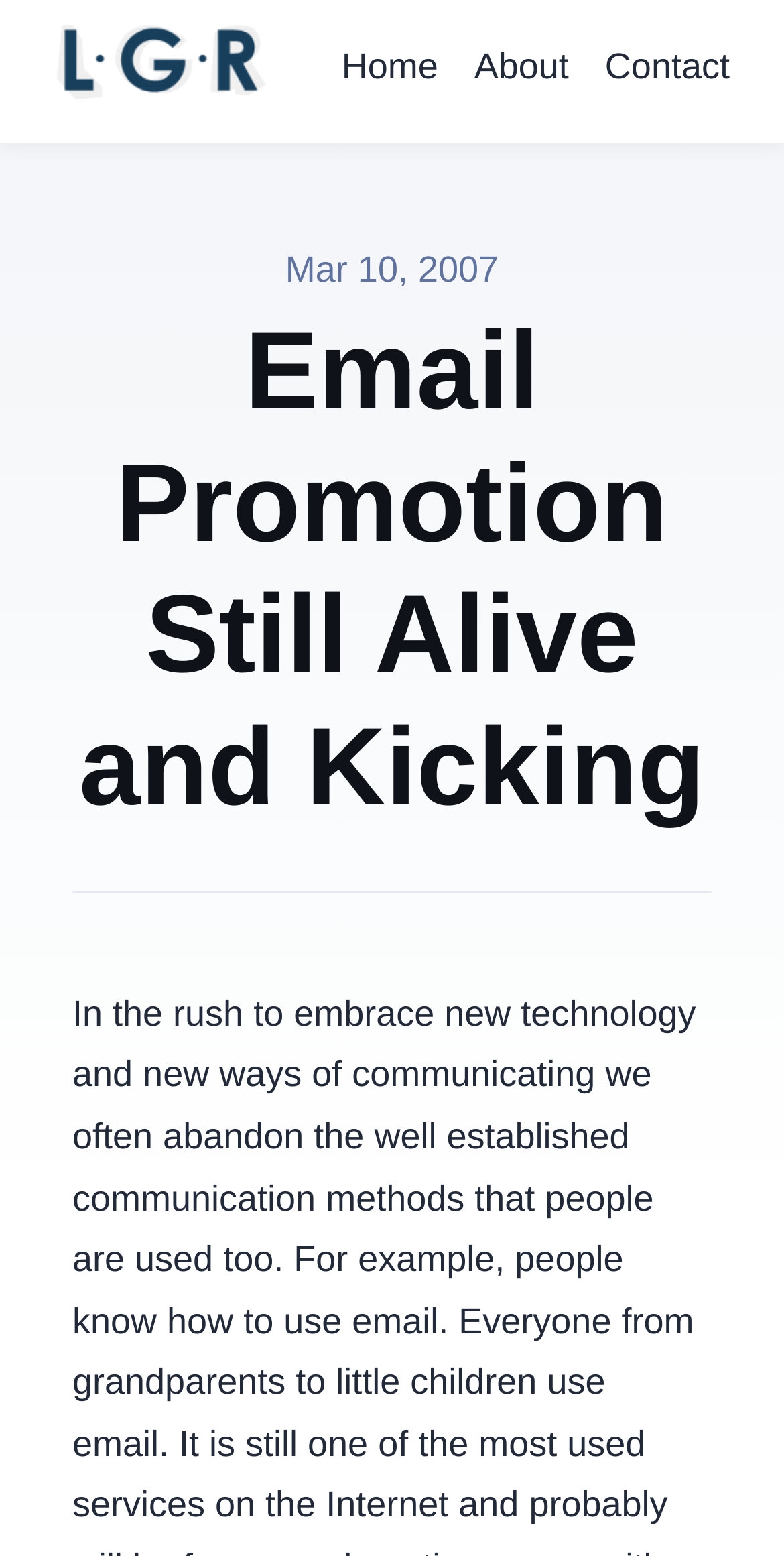Your task is to find and give the main heading text of the webpage.

Email Promotion Still Alive and Kicking